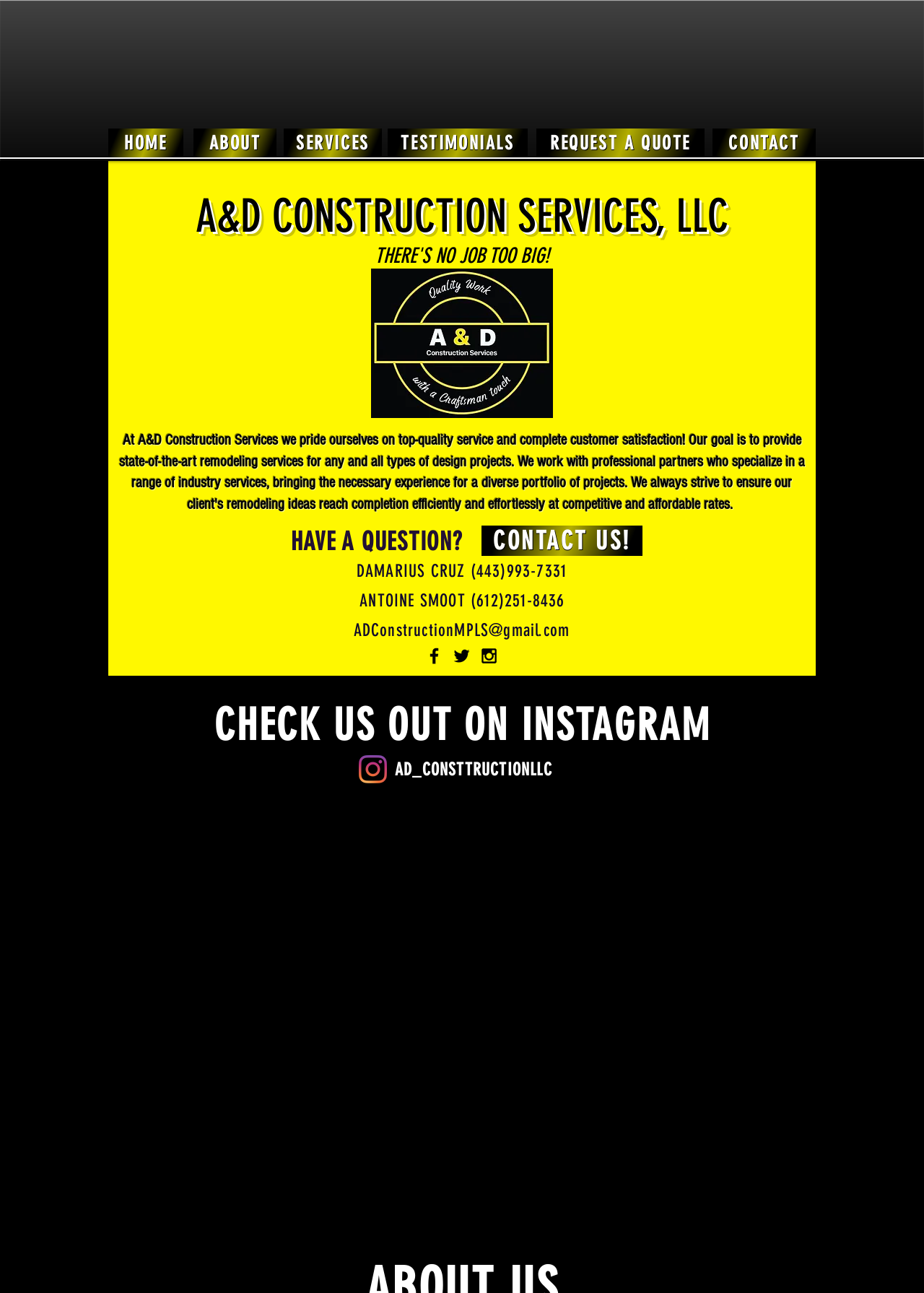How many navigation links are there?
Please provide a single word or phrase based on the screenshot.

6